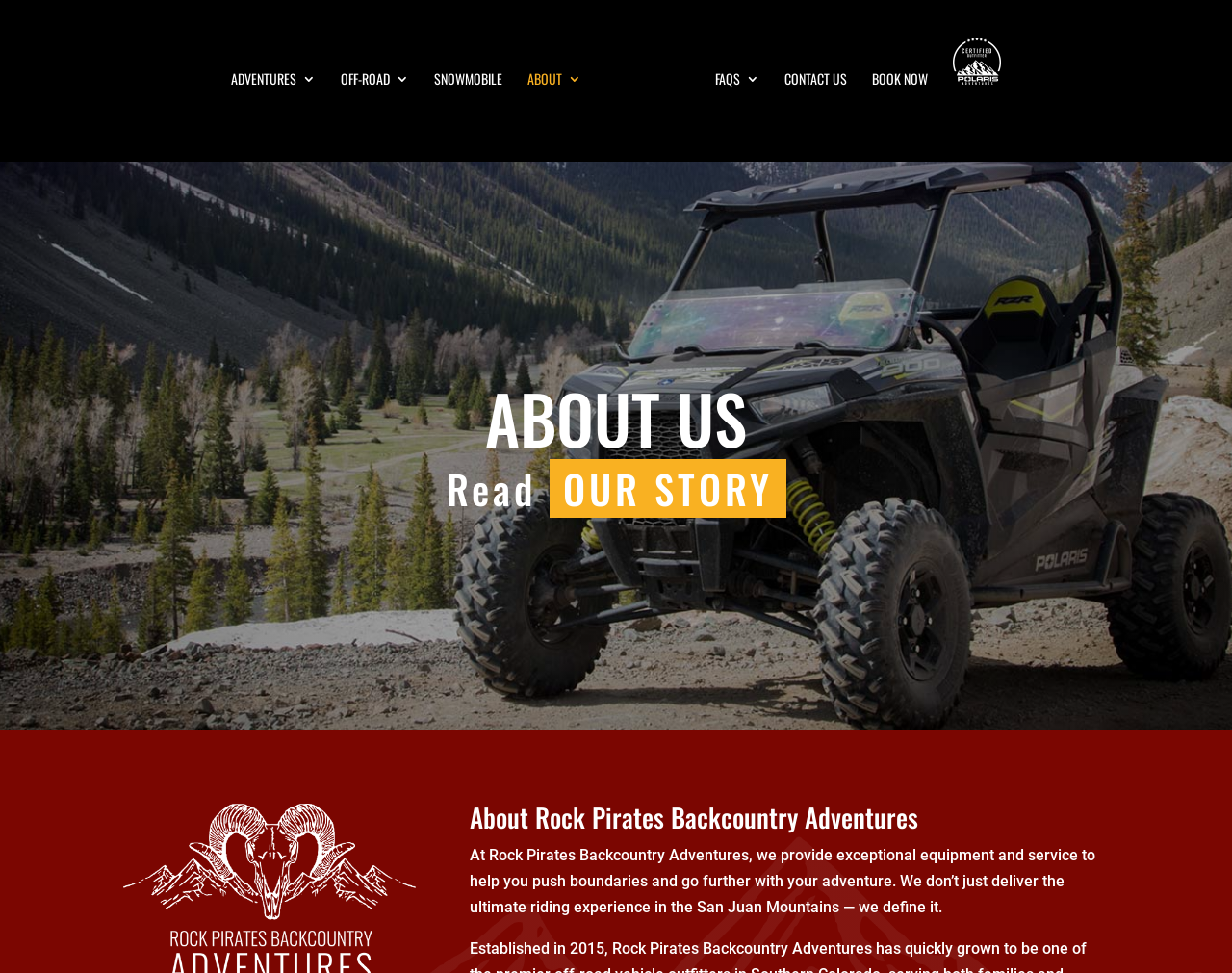Please specify the bounding box coordinates of the region to click in order to perform the following instruction: "Contact us".

[0.637, 0.074, 0.688, 0.166]